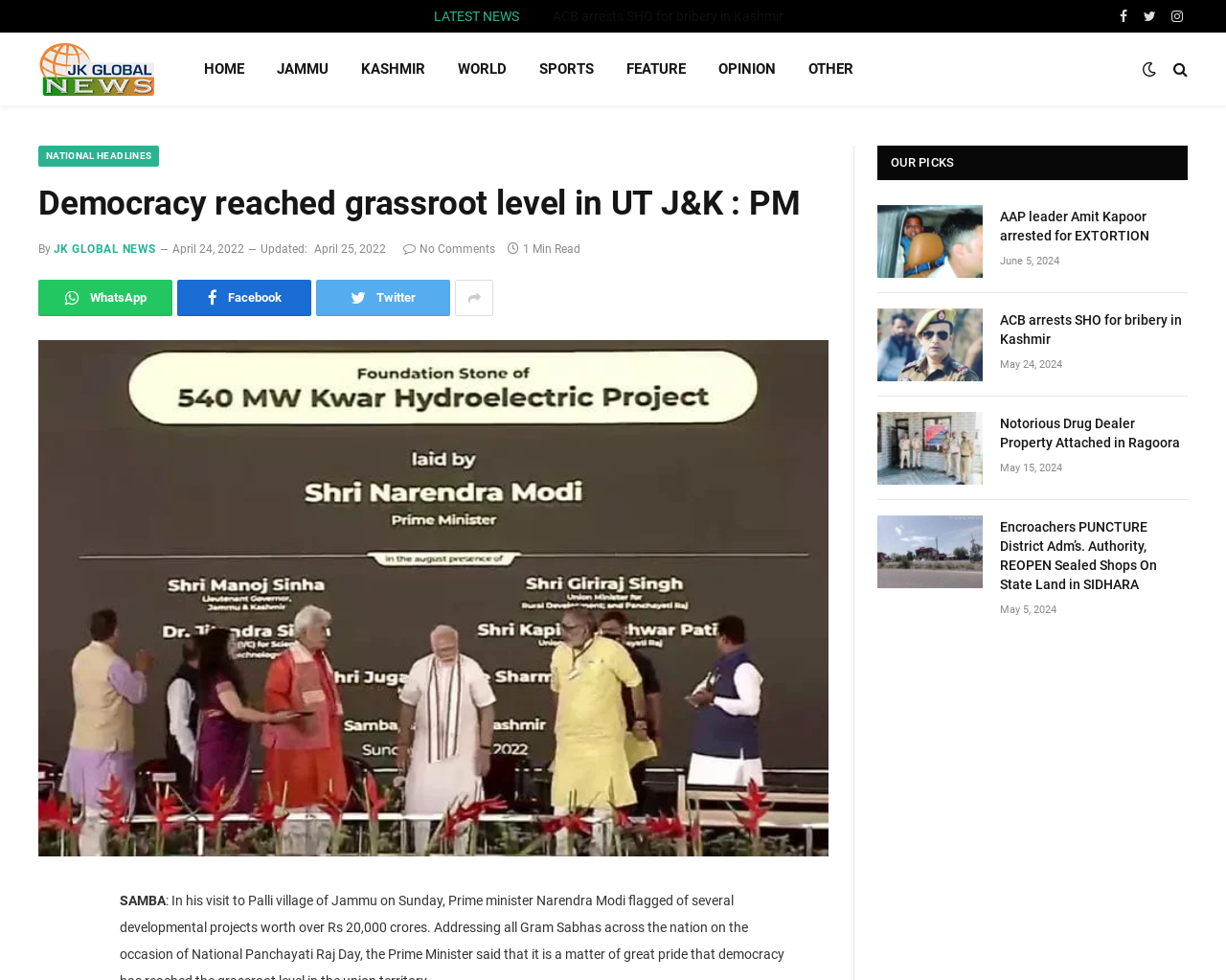Find the bounding box coordinates of the clickable region needed to perform the following instruction: "Share the article on WhatsApp". The coordinates should be provided as four float numbers between 0 and 1, i.e., [left, top, right, bottom].

[0.031, 0.951, 0.062, 0.99]